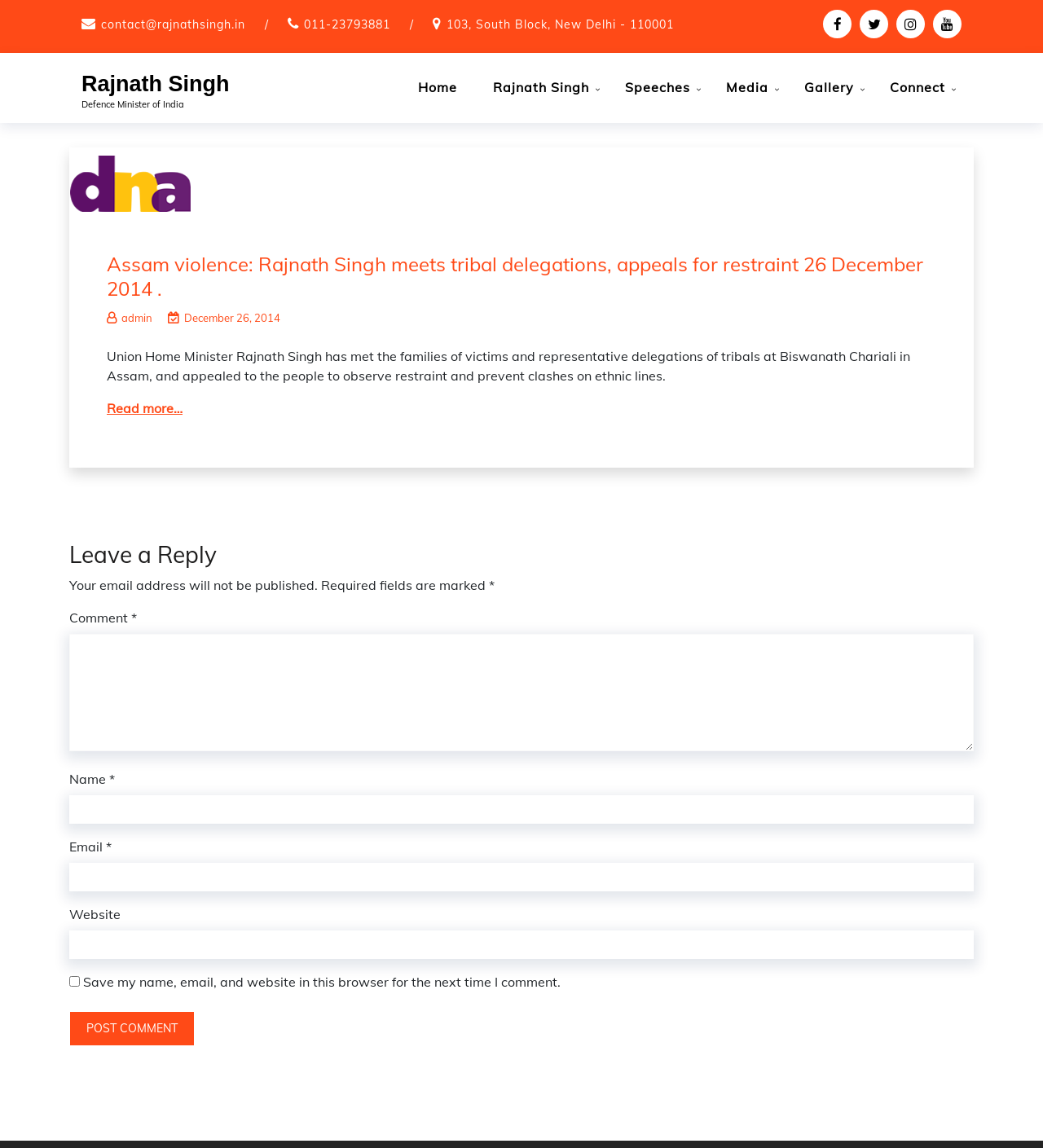Summarize the webpage with a detailed and informative caption.

This webpage is about Rajnath Singh, the Defence Minister of India, and a specific event where he met with tribal delegations in Assam and appealed for restraint. 

At the top left corner, there is a contact section with an email address, phone number, and address. Next to it, there are four social media links. 

Below the contact section, there is a heading with Rajnath Singh's name, followed by his title as Defence Minister of India. 

To the right of Rajnath Singh's heading, there is a top menu with six links: Home, Rajnath Singh, Speeches, Media, Gallery, and Connect. 

The main content of the webpage is an article about Rajnath Singh's meeting with tribal delegations in Assam. The article title is "Assam violence: Rajnath Singh meets tribal delegations, appeals for restraint 26 December 2014." Below the title, there are two links: one to the admin section and another to the date of the article. 

The article itself describes Rajnath Singh's meeting with the families of victims and representative delegations of tribals, and his appeal to the people to observe restraint and prevent clashes on ethnic lines. There is a "Read more…" link at the end of the article summary. 

At the bottom of the webpage, there is a comment section where users can leave a reply. The section is headed by "Leave a Reply" and has fields for users to enter their name, email, website, and comment. There is also a checkbox to save the user's information for future comments and a "Post Comment" button.